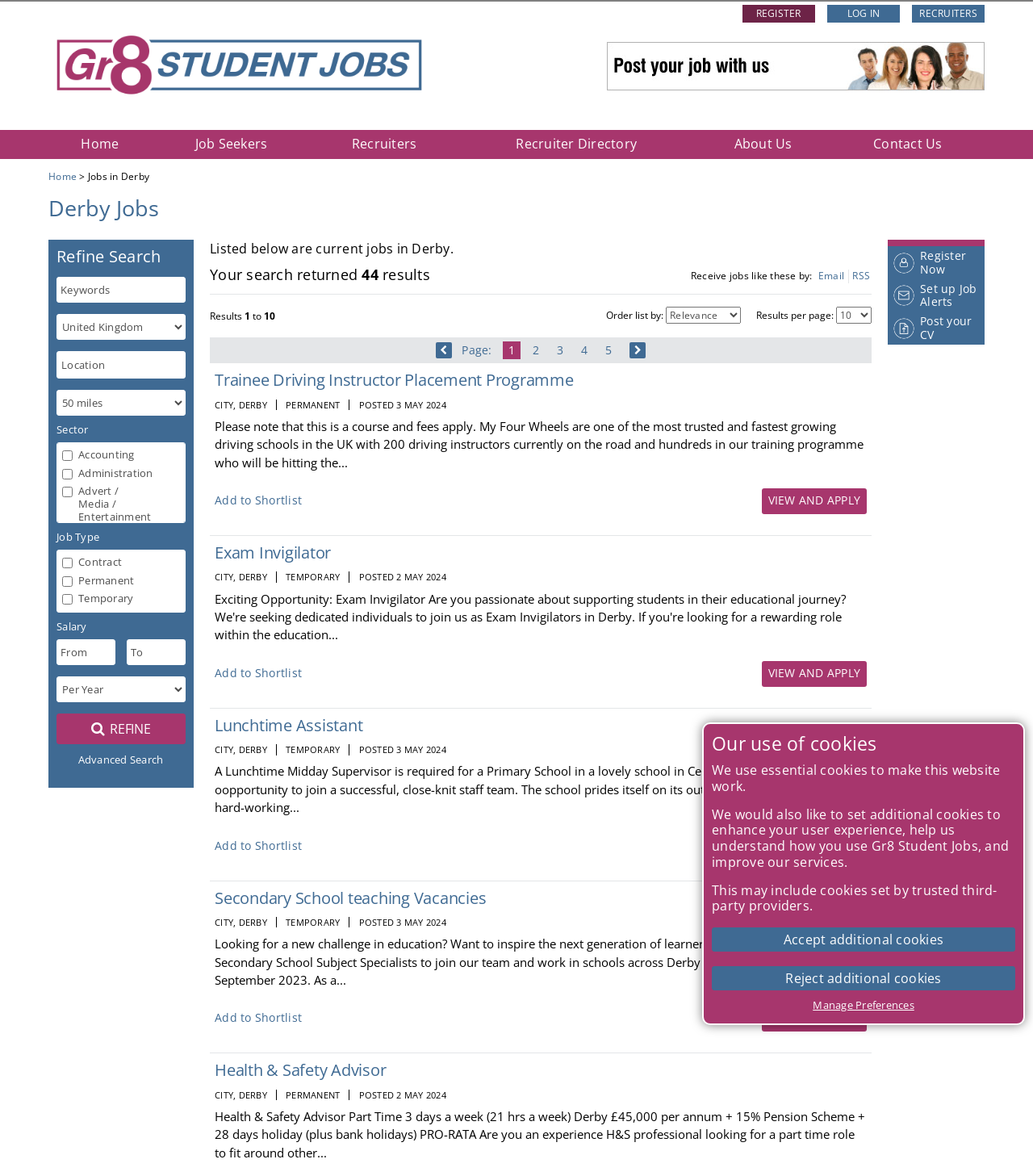Respond with a single word or phrase for the following question: 
How many pages of job listings are available?

3